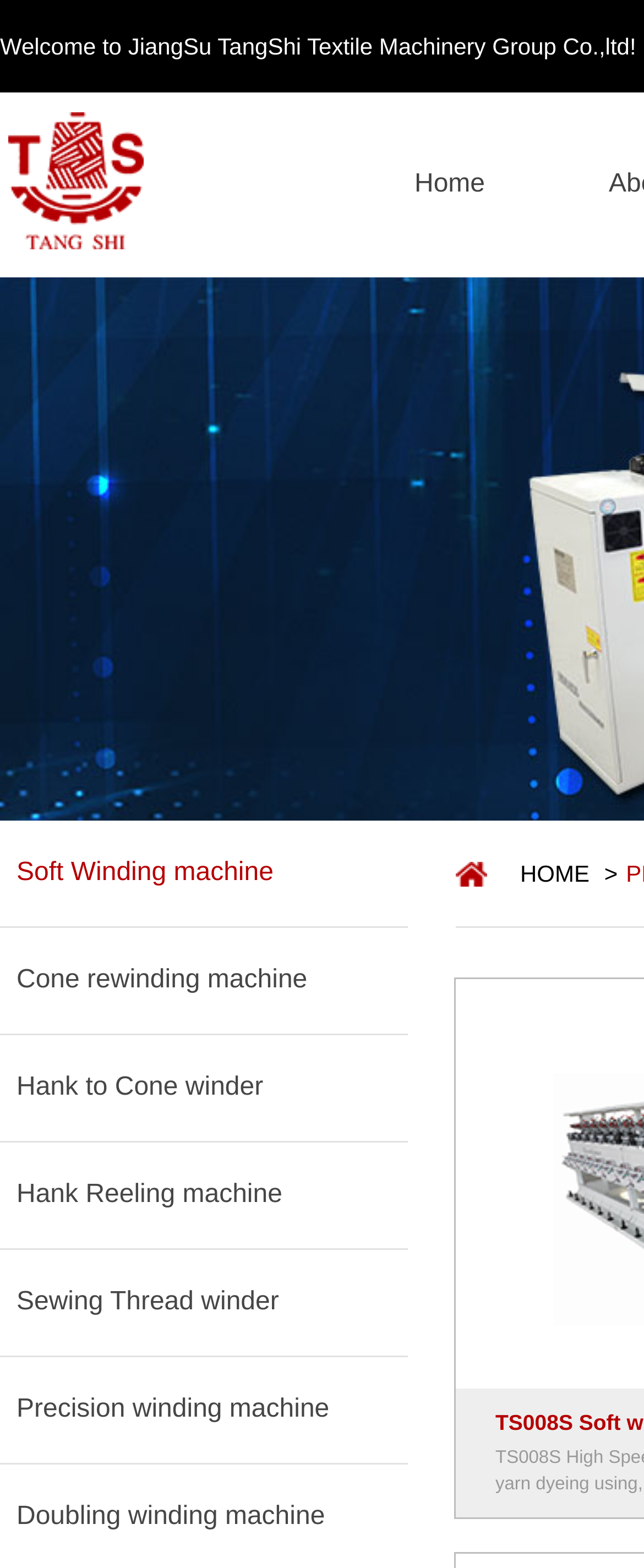What is the position of the 'Home' link on the webpage?
Using the information presented in the image, please offer a detailed response to the question.

The 'Home' link is located at the top-right corner of the webpage, with a bounding box coordinate of [0.577, 0.059, 0.812, 0.177]. This indicates that the link is positioned near the top of the webpage and towards the right side.